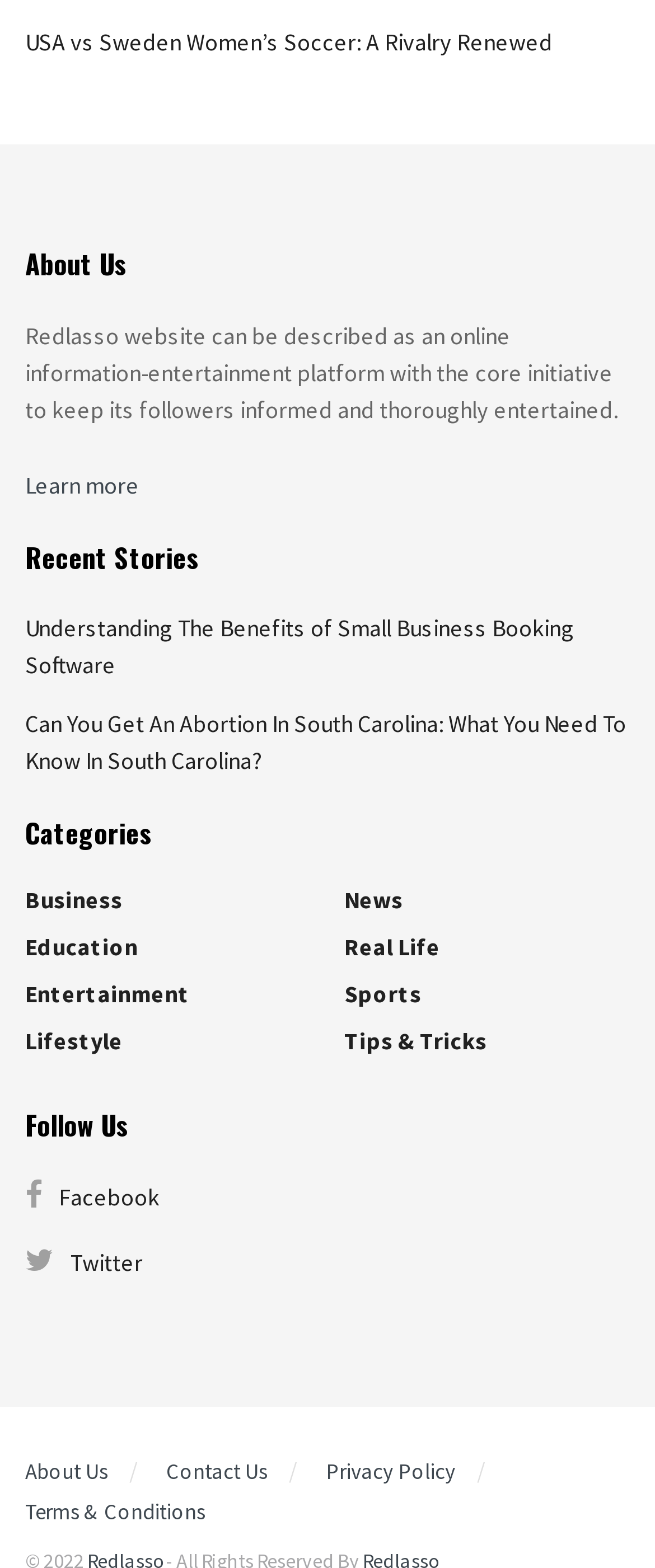What is the purpose of the Redlasso website?
Provide a detailed and extensive answer to the question.

The purpose of the Redlasso website can be found in the StaticText element with the text 'Redlasso website can be described as an online information-entertainment platform with the core initiative to keep its followers informed and thoroughly entertained.', which states that the website aims to inform and entertain its followers.